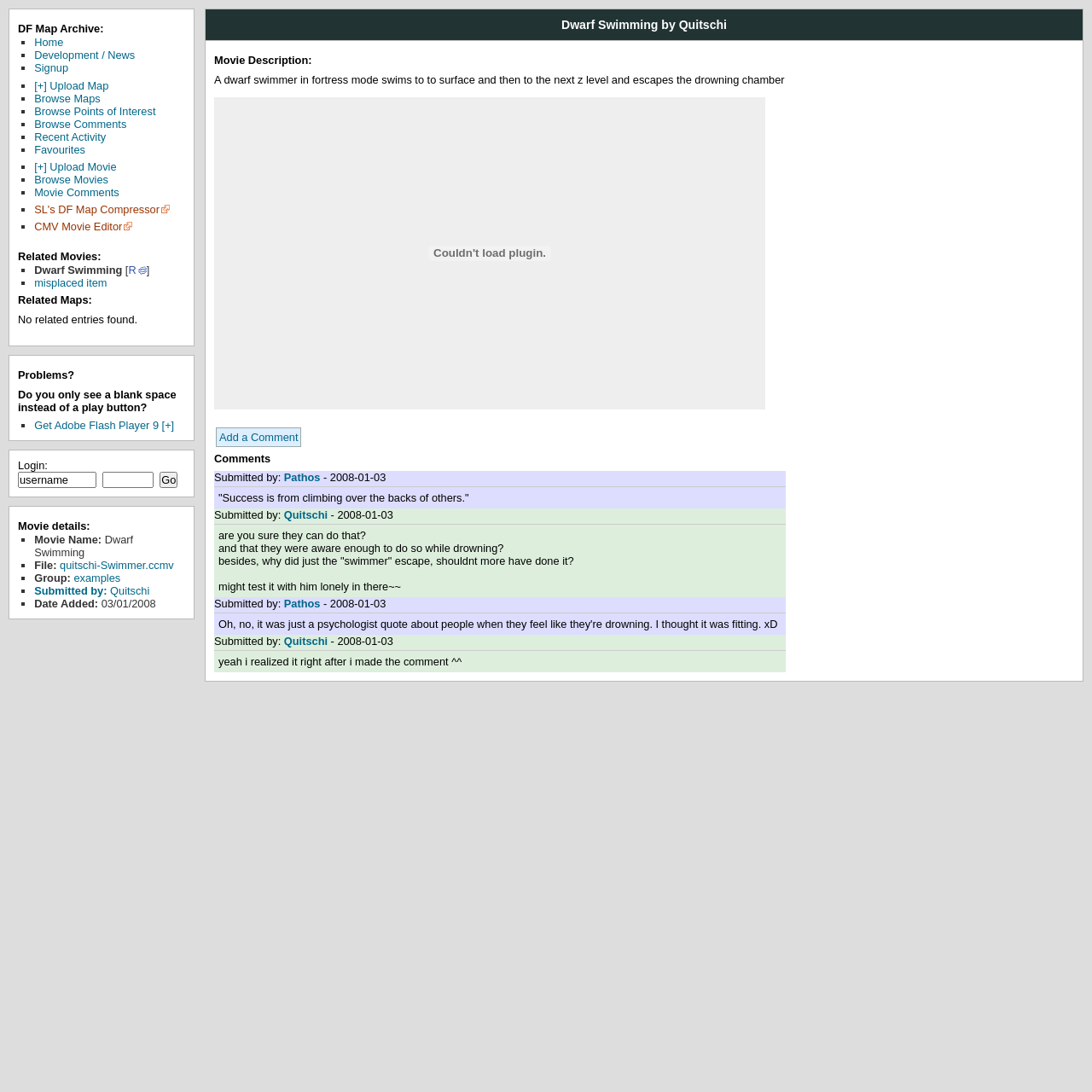How many related movies are there?
Answer the question with a single word or phrase by looking at the picture.

2